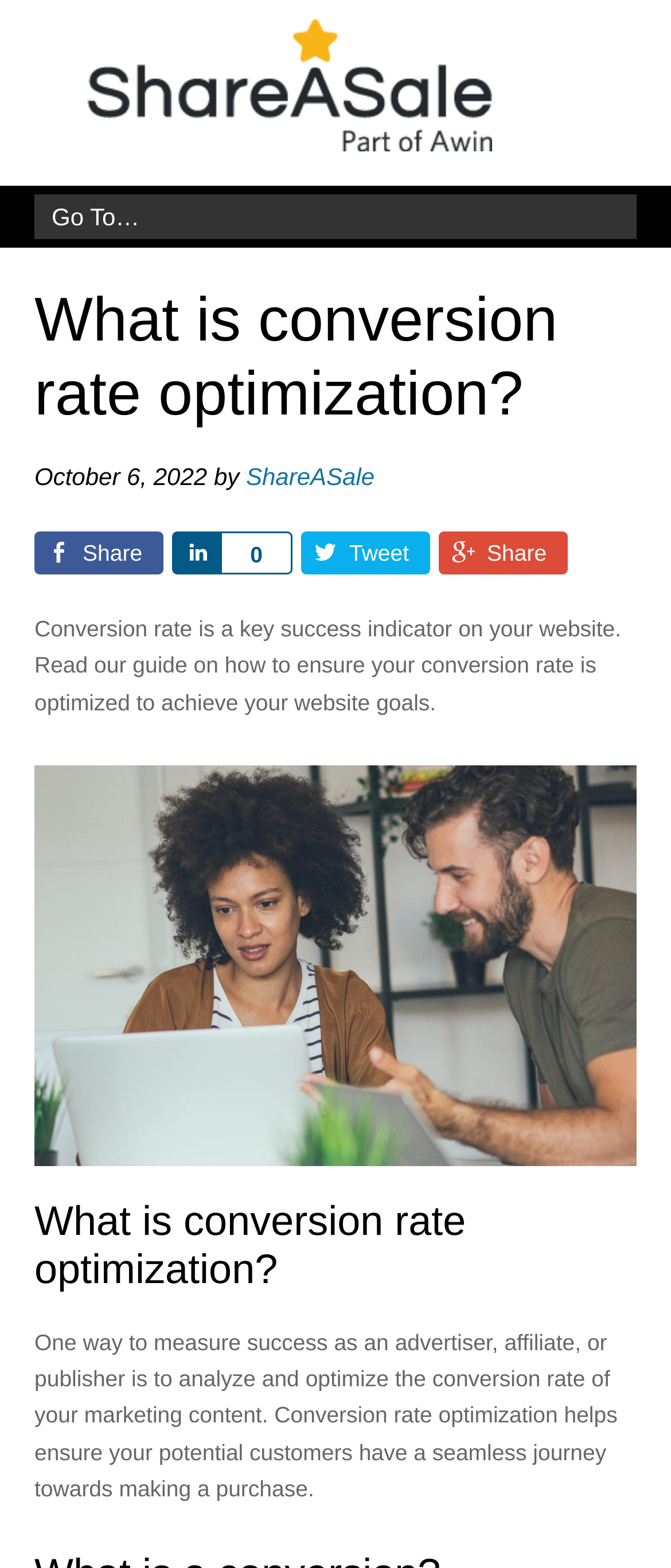Identify the bounding box for the UI element that is described as follows: "Share".

[0.051, 0.339, 0.244, 0.366]